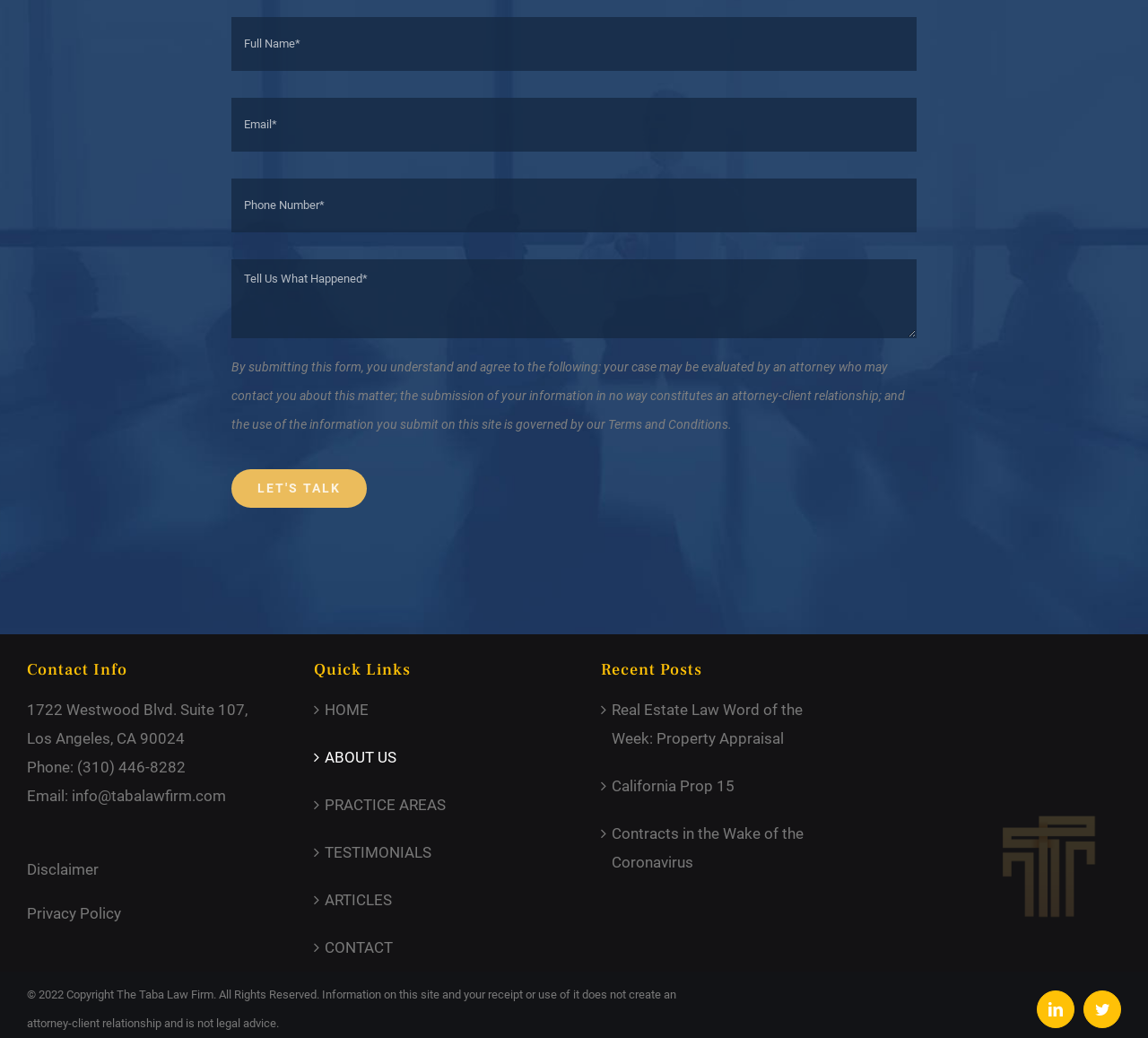Please identify the bounding box coordinates of the region to click in order to complete the given instruction: "Visit HOME page". The coordinates should be four float numbers between 0 and 1, i.e., [left, top, right, bottom].

[0.283, 0.67, 0.469, 0.698]